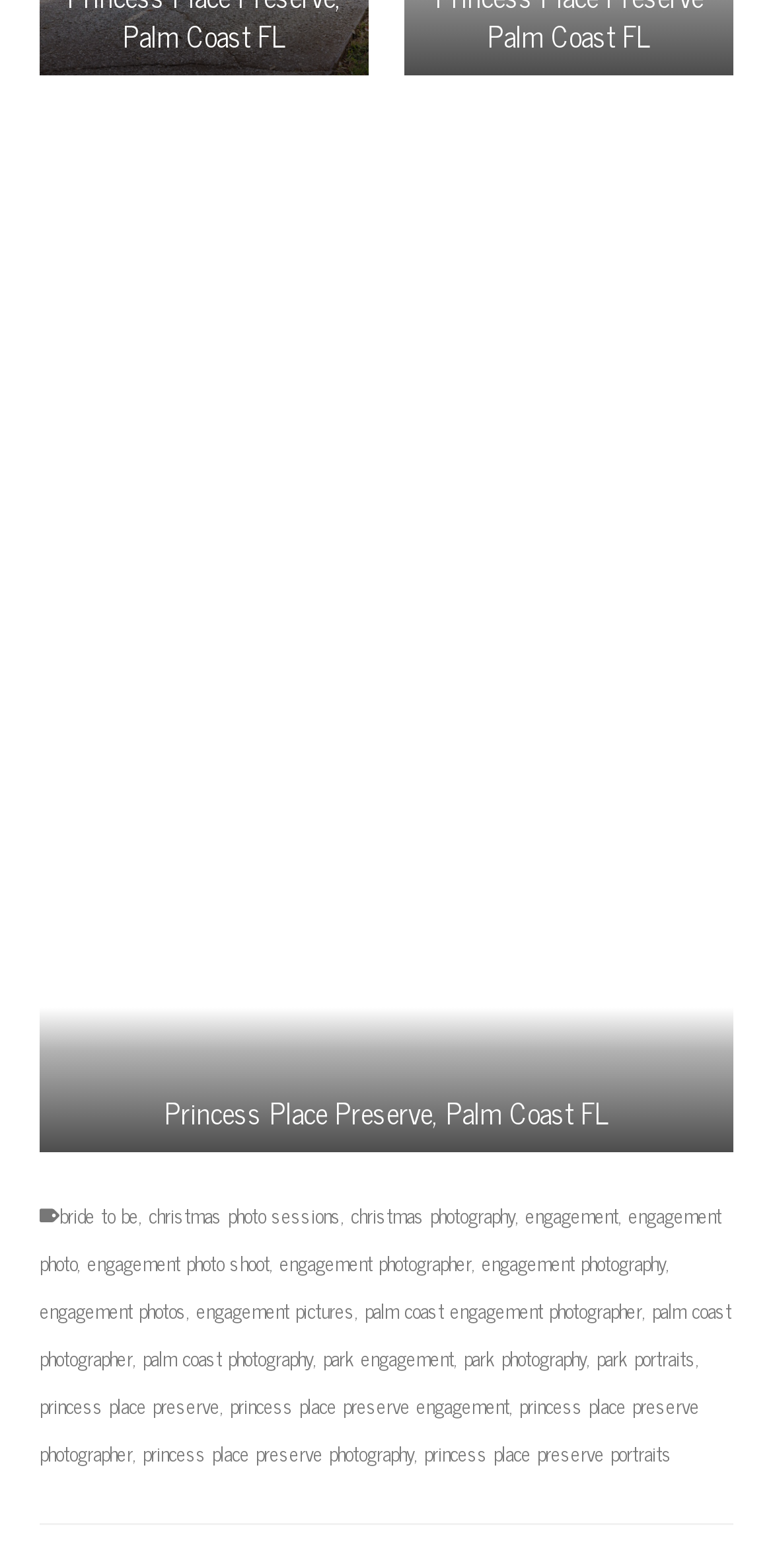Please give the bounding box coordinates of the area that should be clicked to fulfill the following instruction: "Check out the link for park portraits". The coordinates should be in the format of four float numbers from 0 to 1, i.e., [left, top, right, bottom].

[0.772, 0.855, 0.9, 0.877]